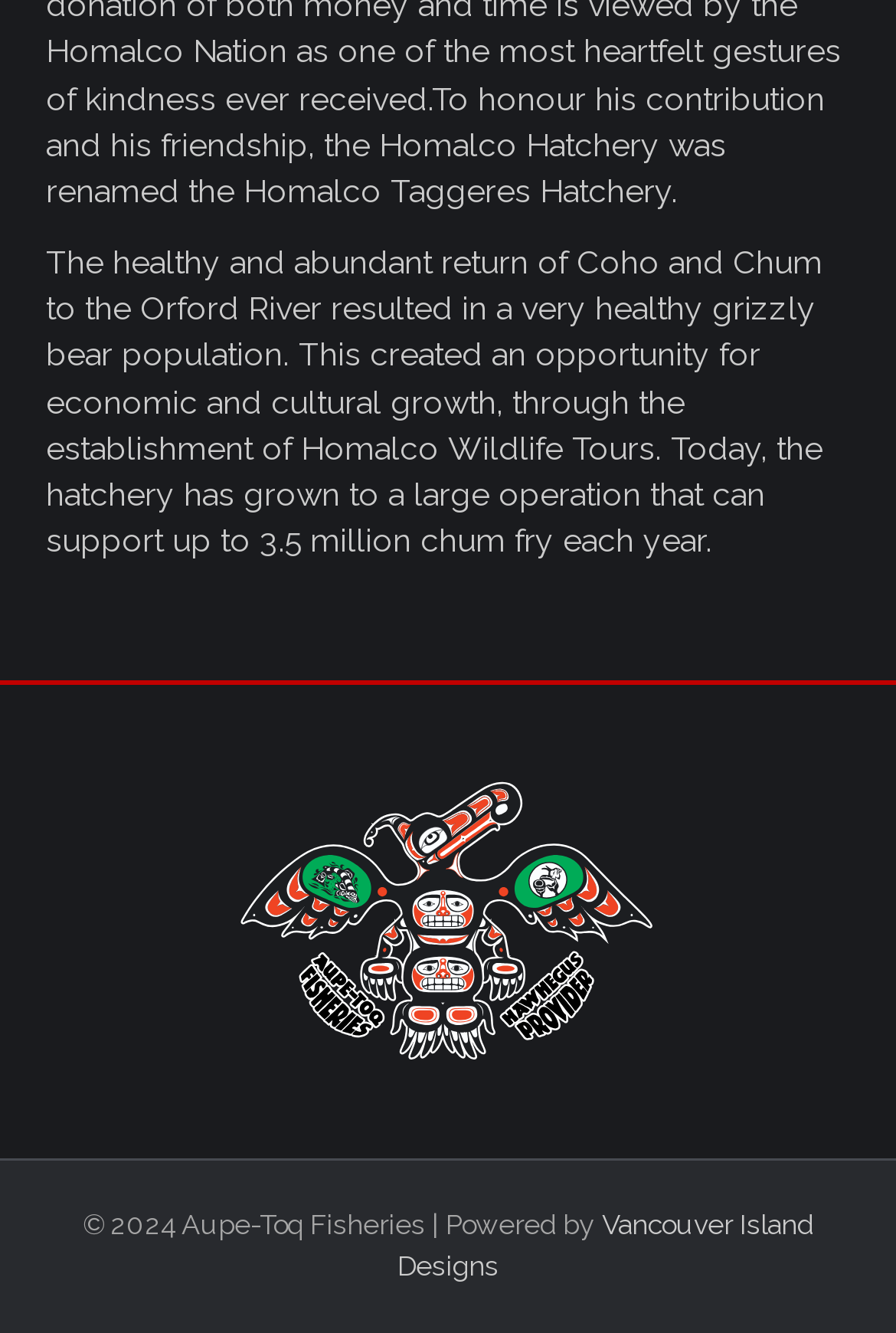What is the current year of the copyright?
Using the information from the image, give a concise answer in one word or a short phrase.

2024